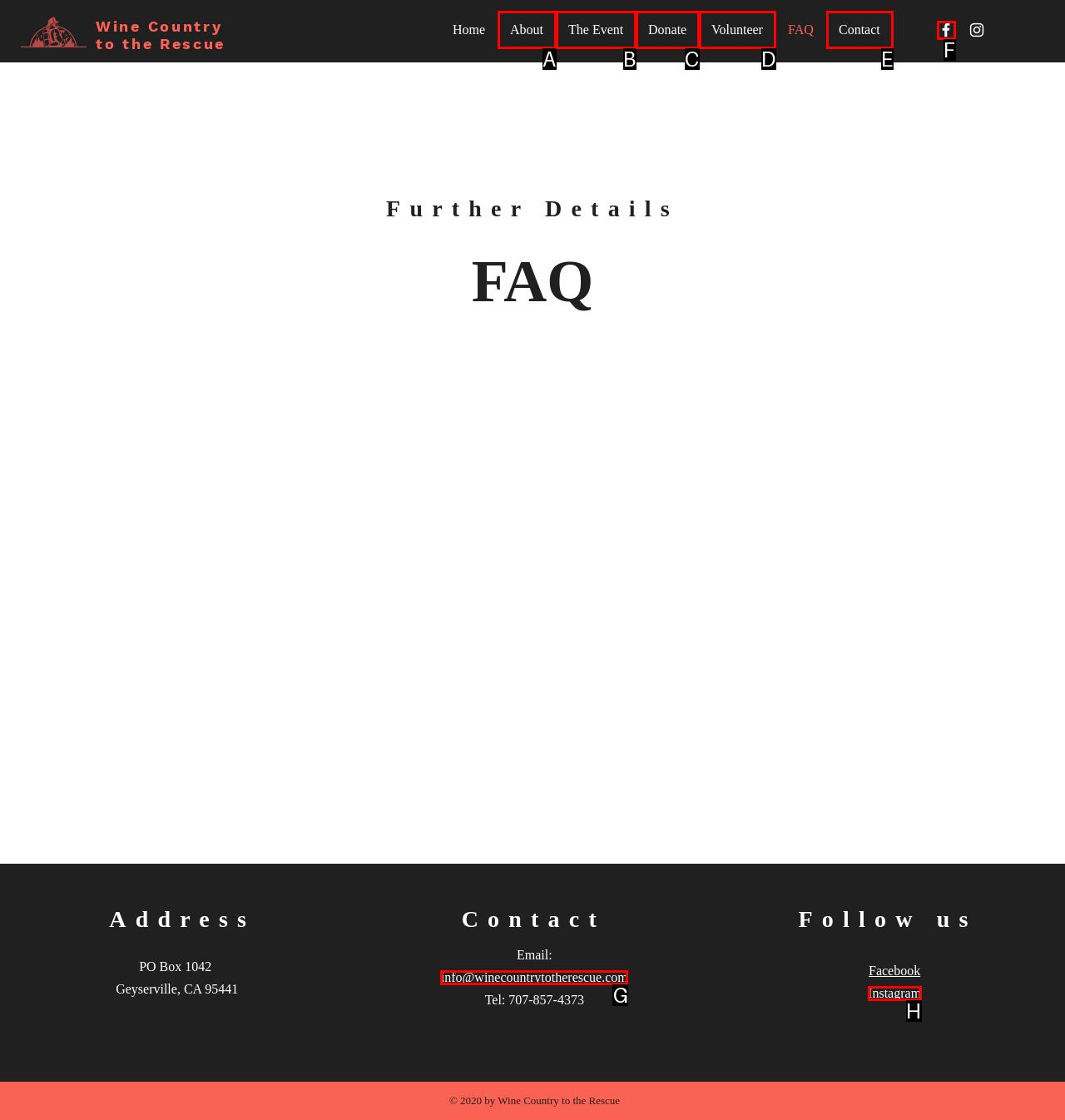Based on the choices marked in the screenshot, which letter represents the correct UI element to perform the task: Follow Wine Country on Facebook?

F